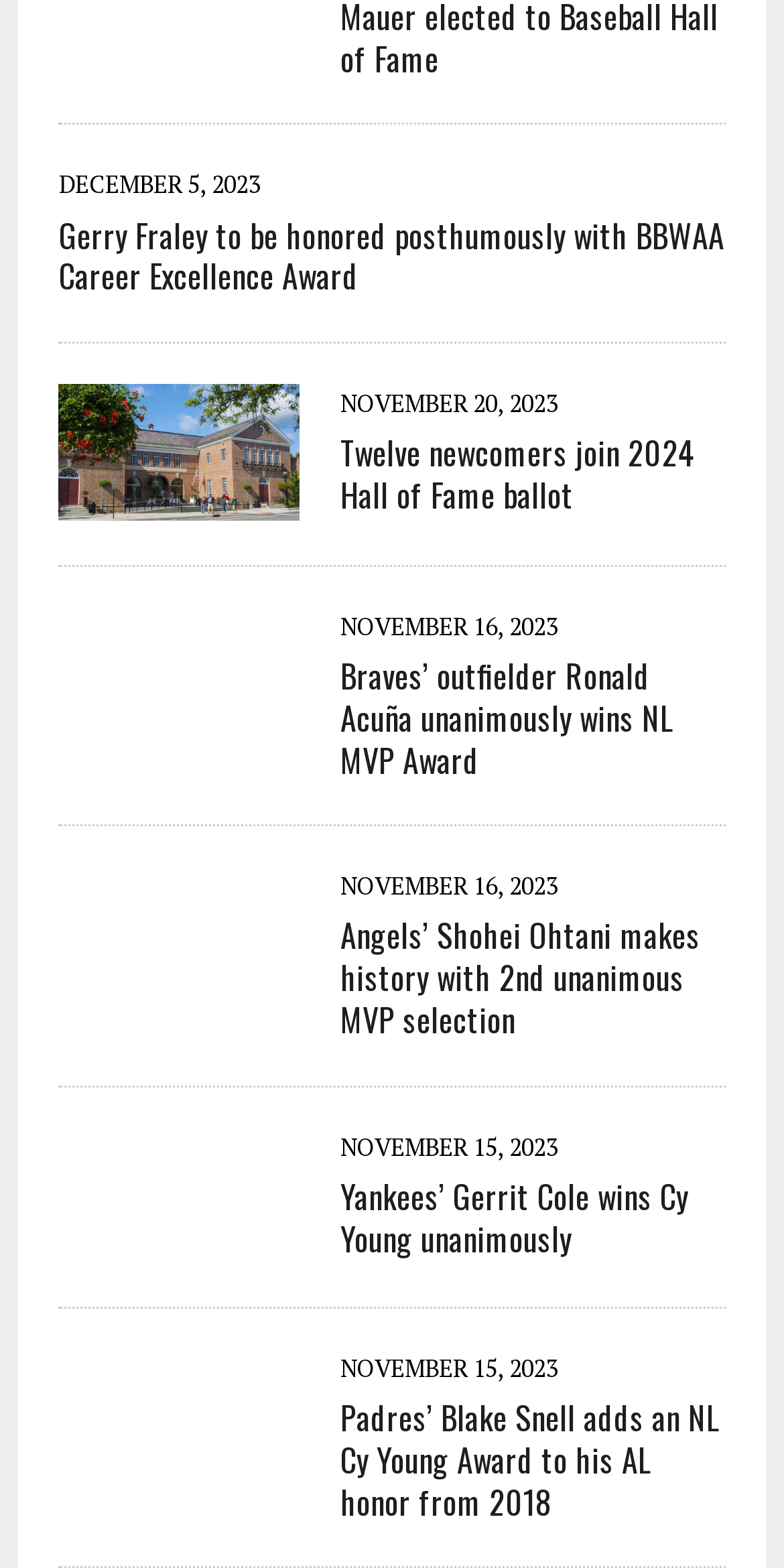How many horizontal separators are on the webpage?
Using the information from the image, give a concise answer in one word or a short phrase.

5